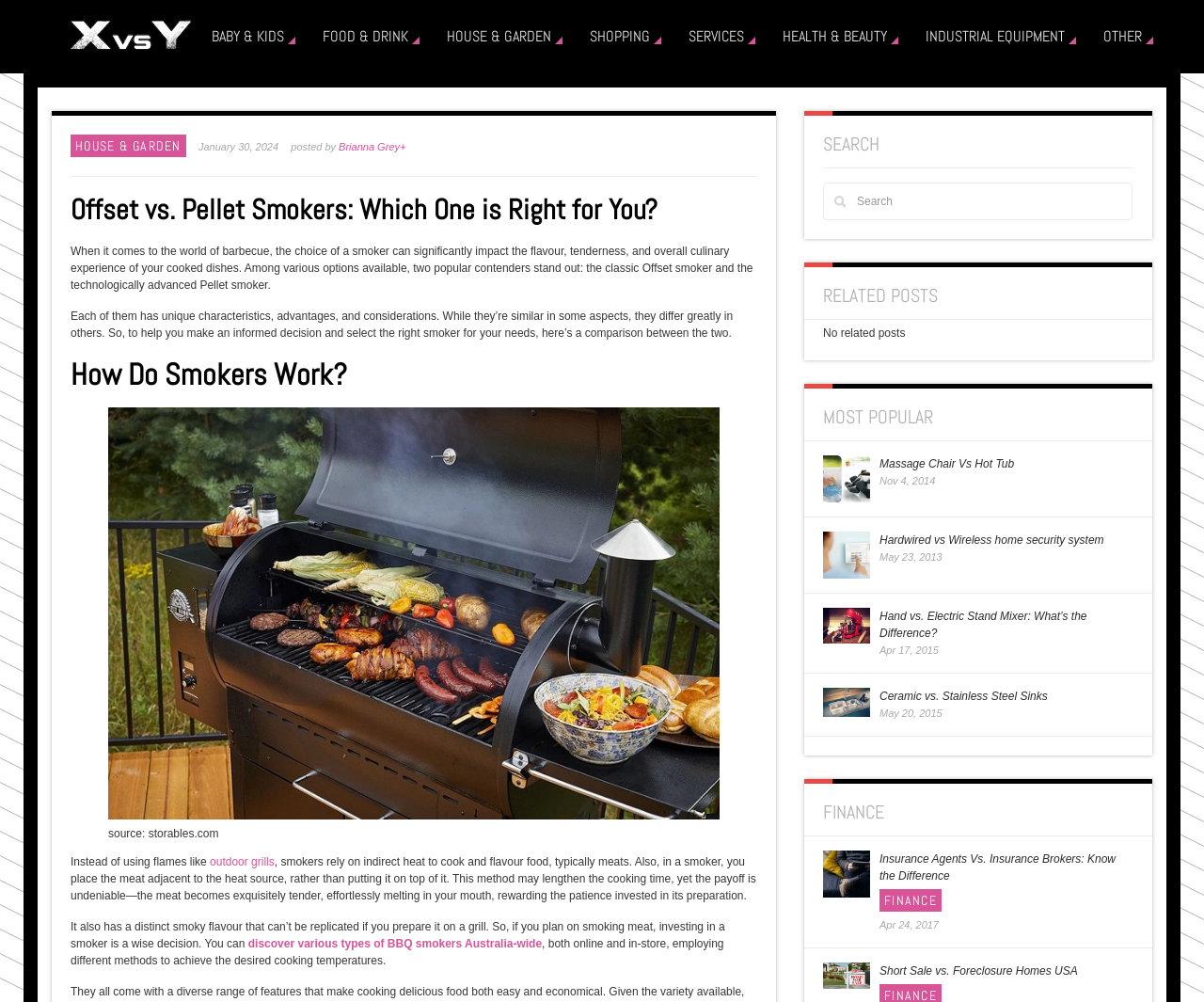Use the information in the screenshot to answer the question comprehensively: What is the difference between a grill and a smoker?

The article explains that a grill uses direct heat from flames, whereas a smoker uses indirect heat, and the cooking method is different, with the meat being placed adjacent to the heat source in a smoker, resulting in a longer cooking time but more tender and flavorful food.